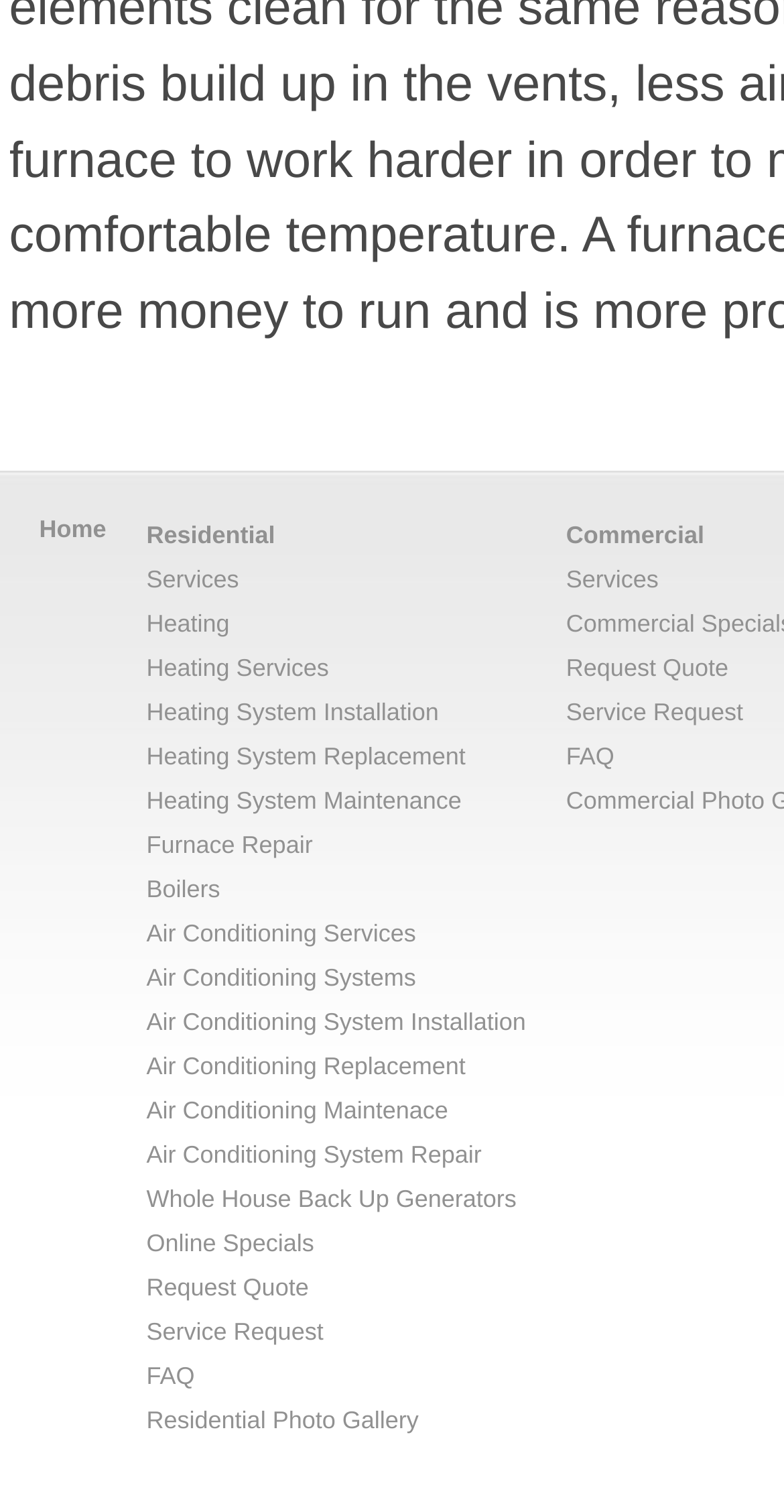Determine the bounding box coordinates of the clickable element to achieve the following action: 'Request a quote'. Provide the coordinates as four float values between 0 and 1, formatted as [left, top, right, bottom].

[0.187, 0.842, 0.394, 0.861]